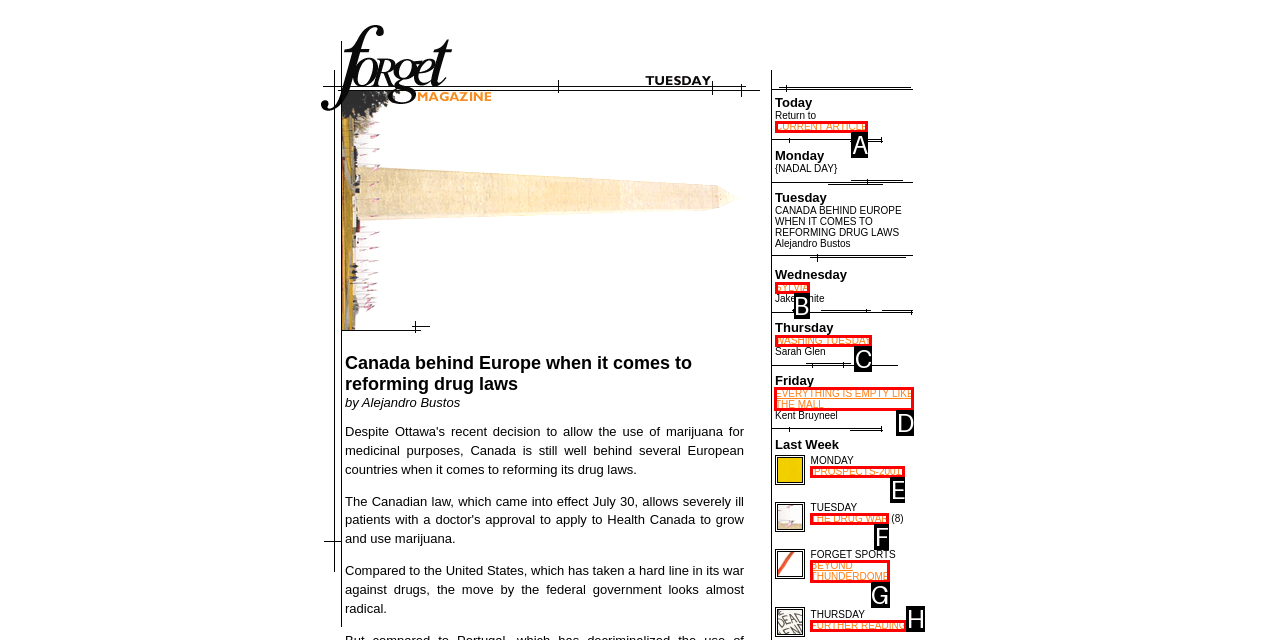Which choice should you pick to execute the task: Read the Privacy Policy
Respond with the letter associated with the correct option only.

None